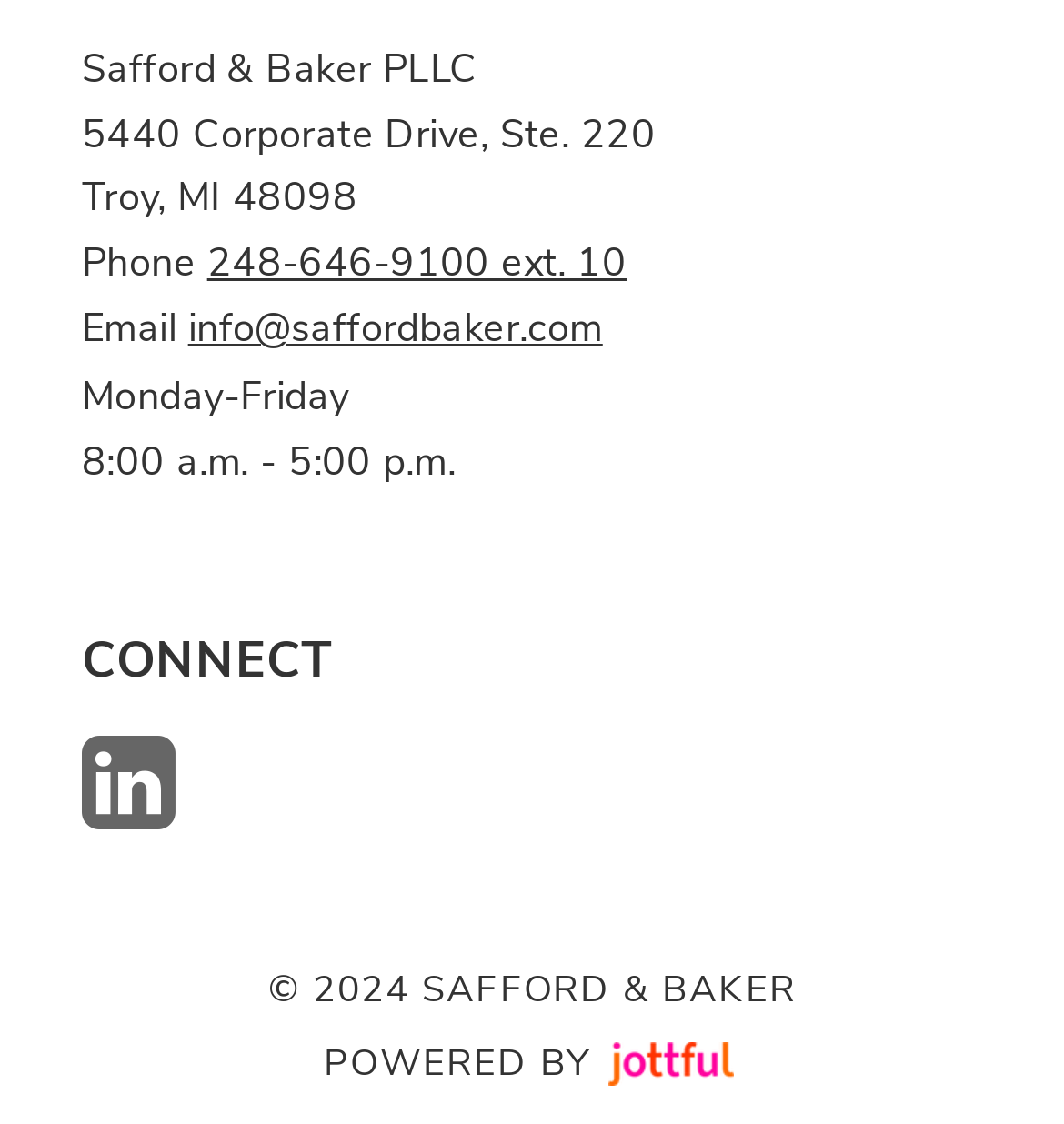Predict the bounding box for the UI component with the following description: "title="LinkedIn page"".

[0.077, 0.648, 0.165, 0.746]